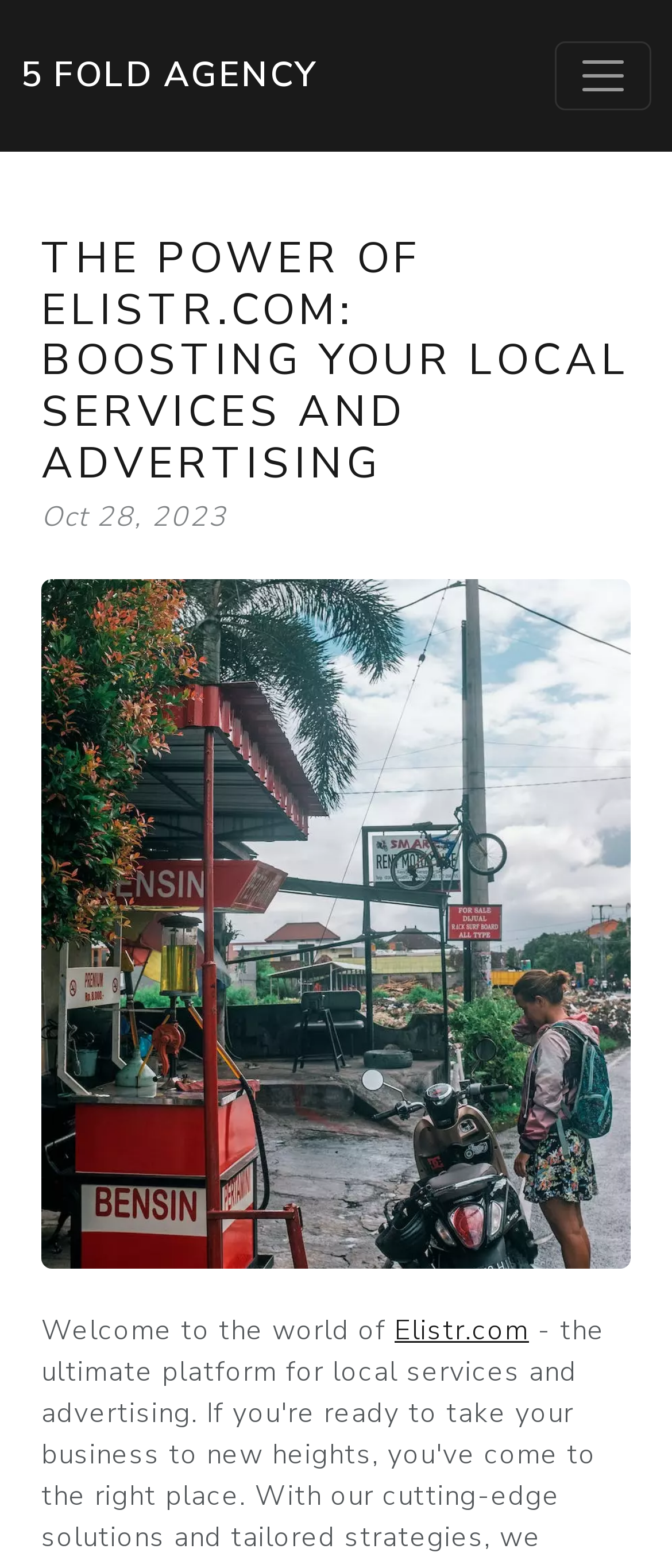Provide your answer in a single word or phrase: 
What is the date mentioned on the webpage?

Oct 28, 2023